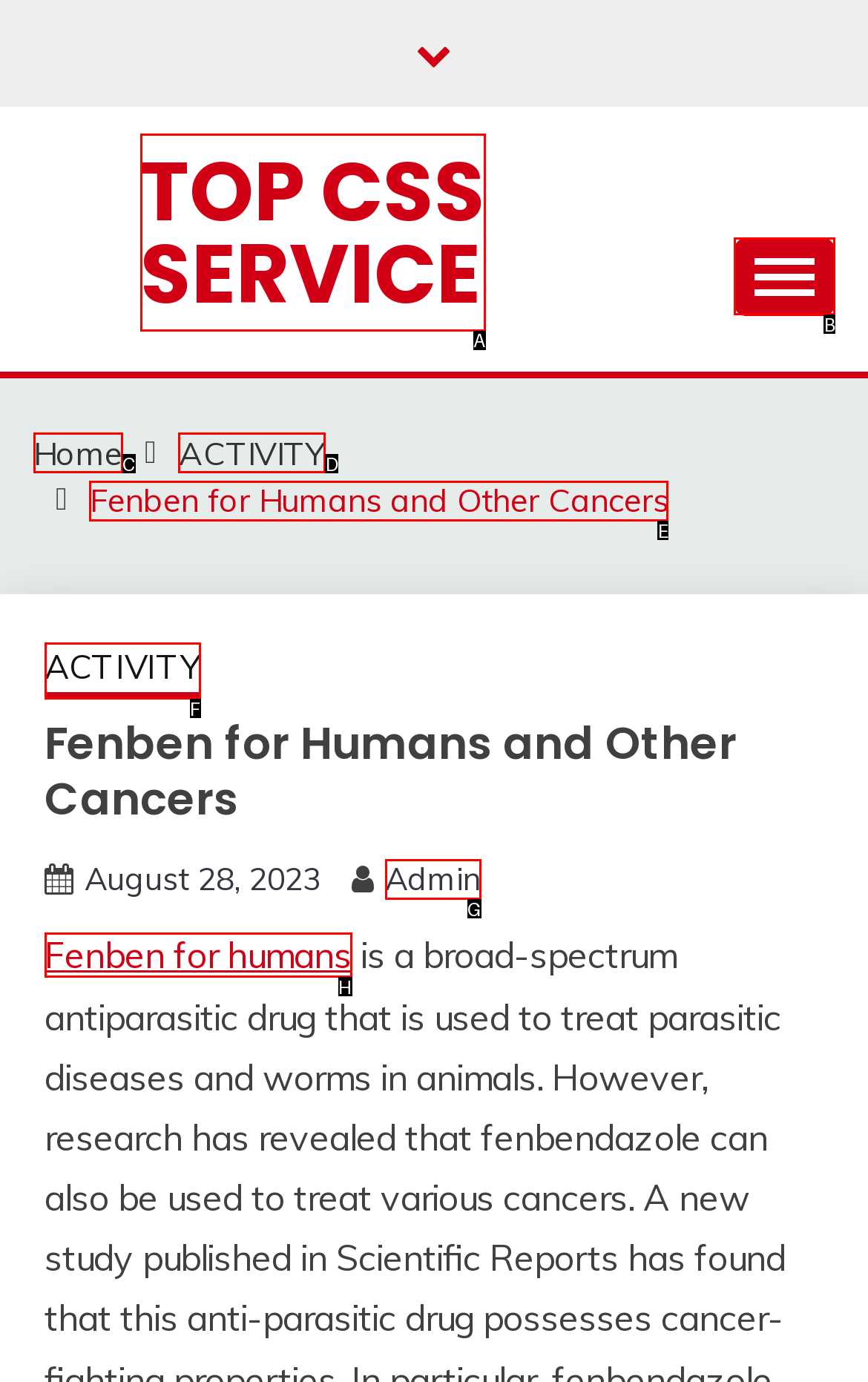Determine which letter corresponds to the UI element to click for this task: click on the primary menu button
Respond with the letter from the available options.

B